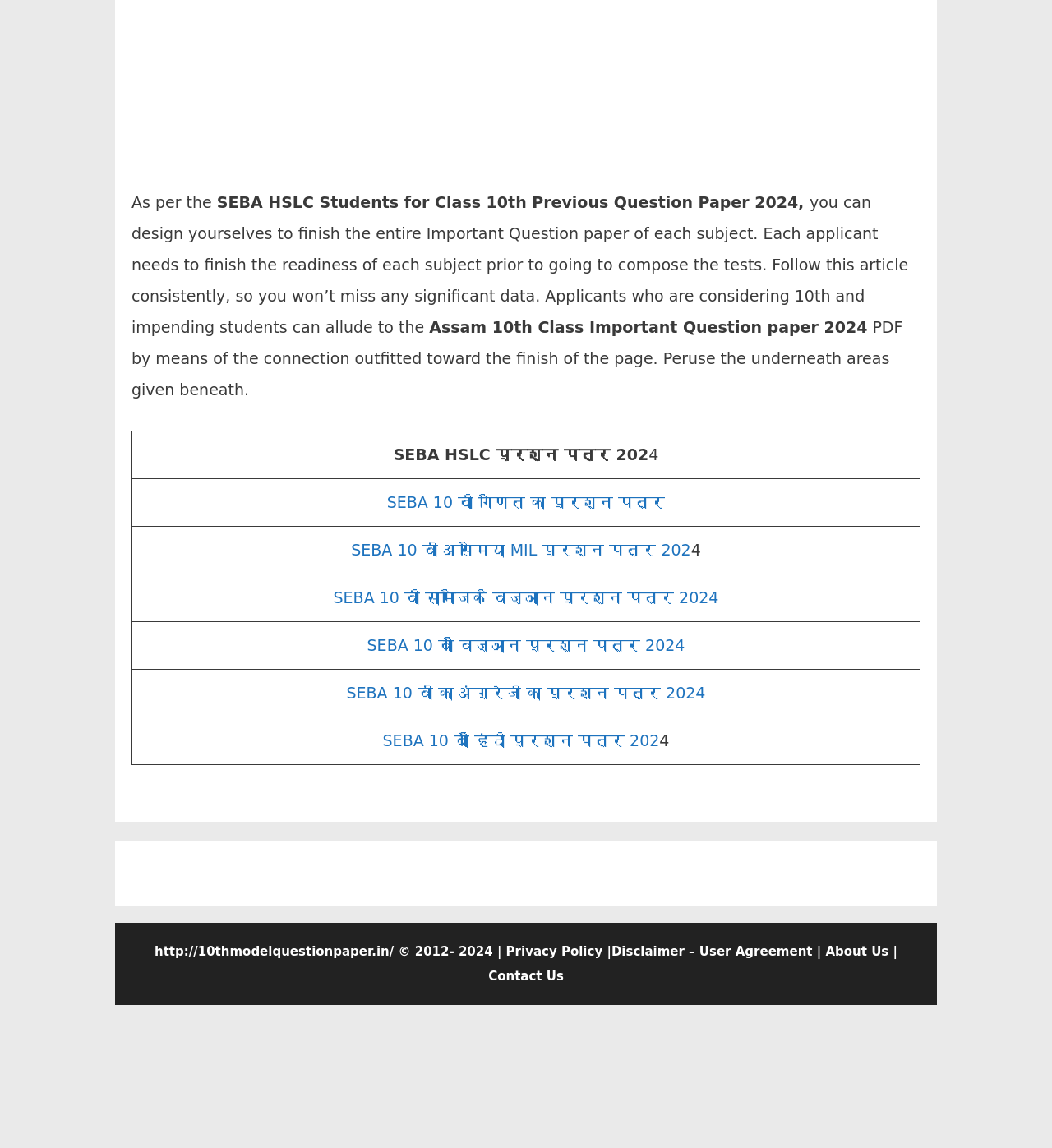Refer to the image and provide a thorough answer to this question:
What is the purpose of the webpage?

The webpage contains a table with links to different question papers, and the StaticText element mentions 'PDF by means of the connection outfitted toward the finish of the page', indicating that the webpage is intended to provide question papers to users.